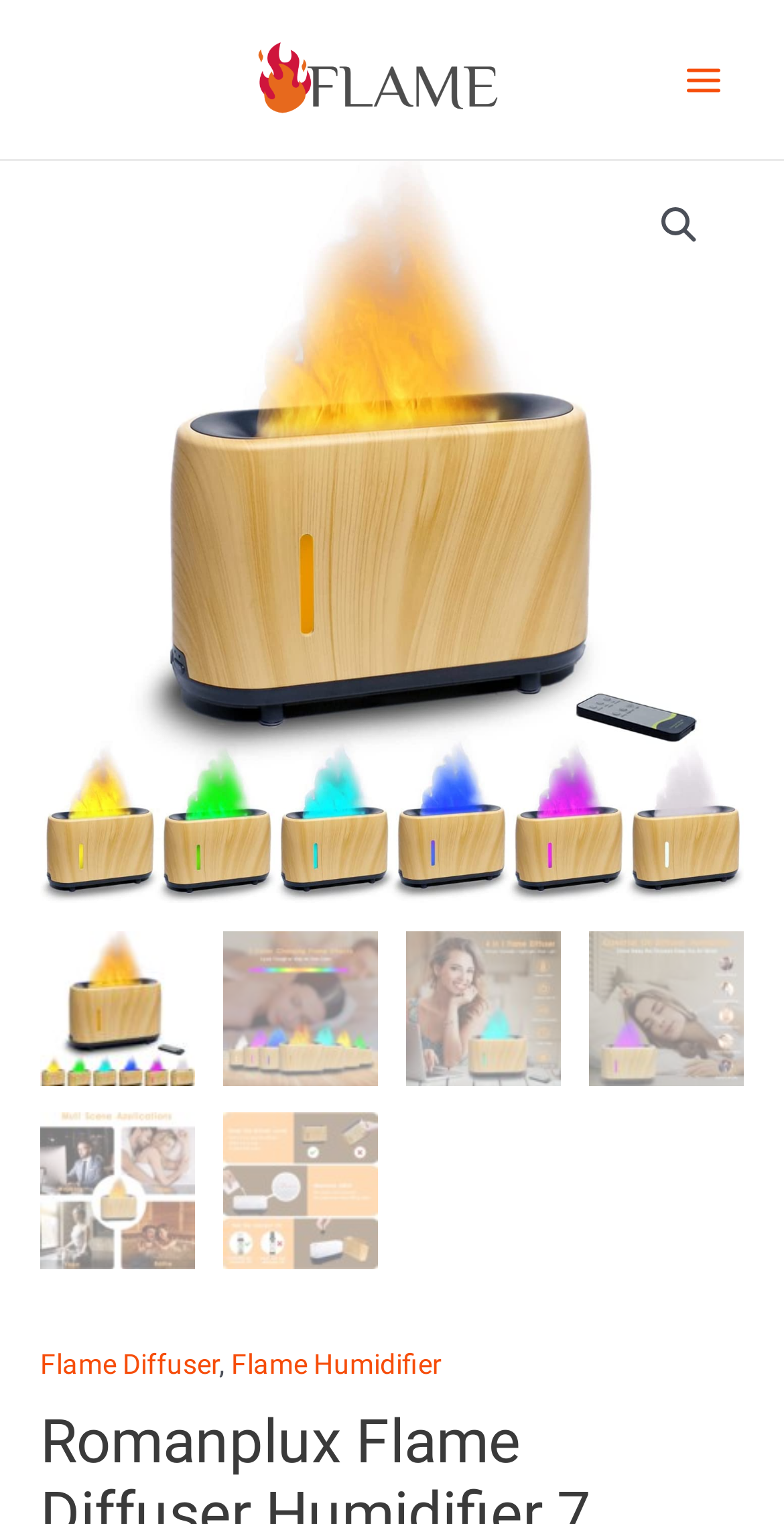Please respond to the question using a single word or phrase:
How many images are on the page?

7